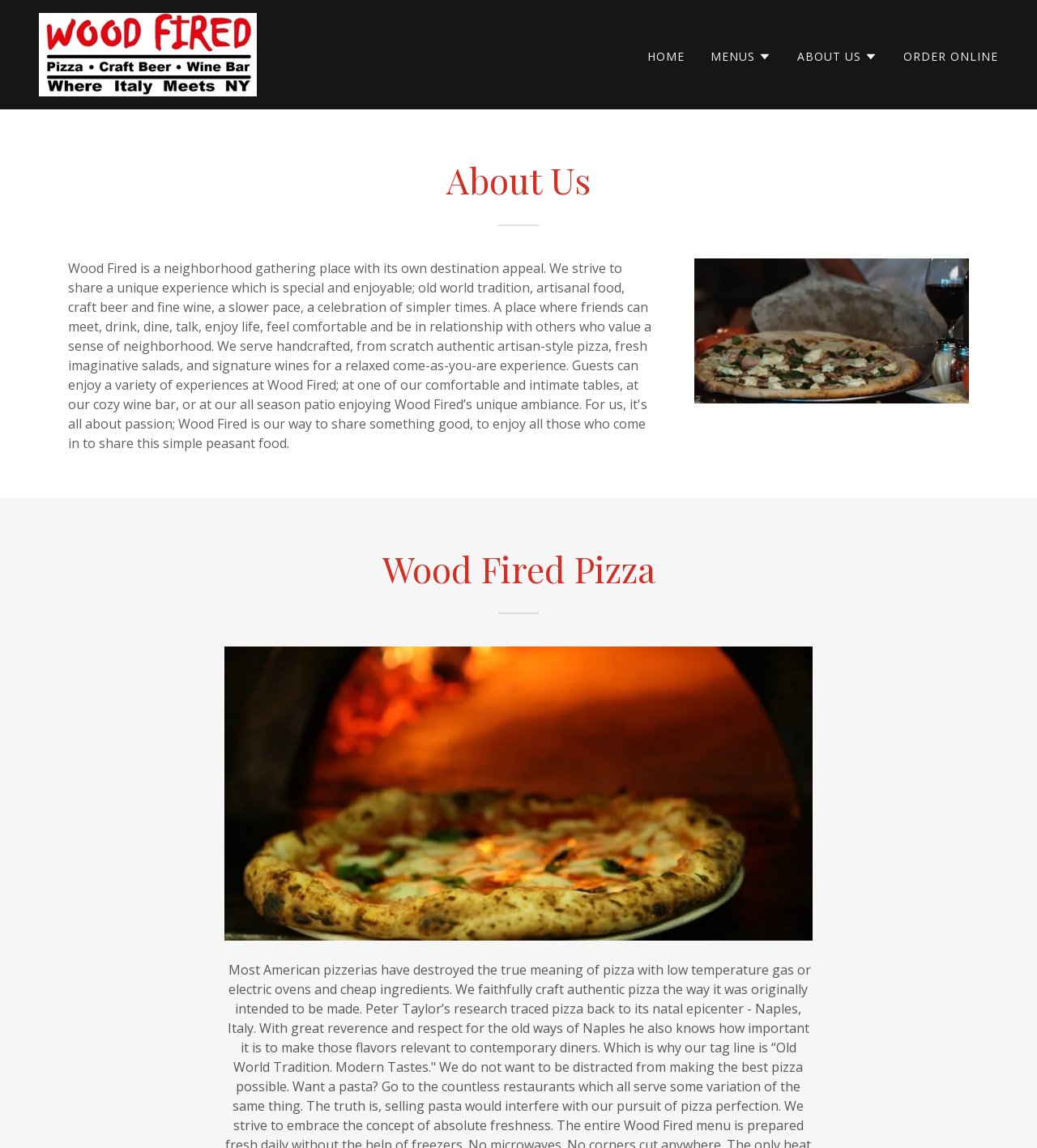How many menu items are visible?
Please utilize the information in the image to give a detailed response to the question.

I count four menu items: 'HOME', 'MENUS', 'ABOUT US', and 'ORDER ONLINE'. These are all buttons or links with the 'hasPopup: menu' attribute, indicating they are menu items.